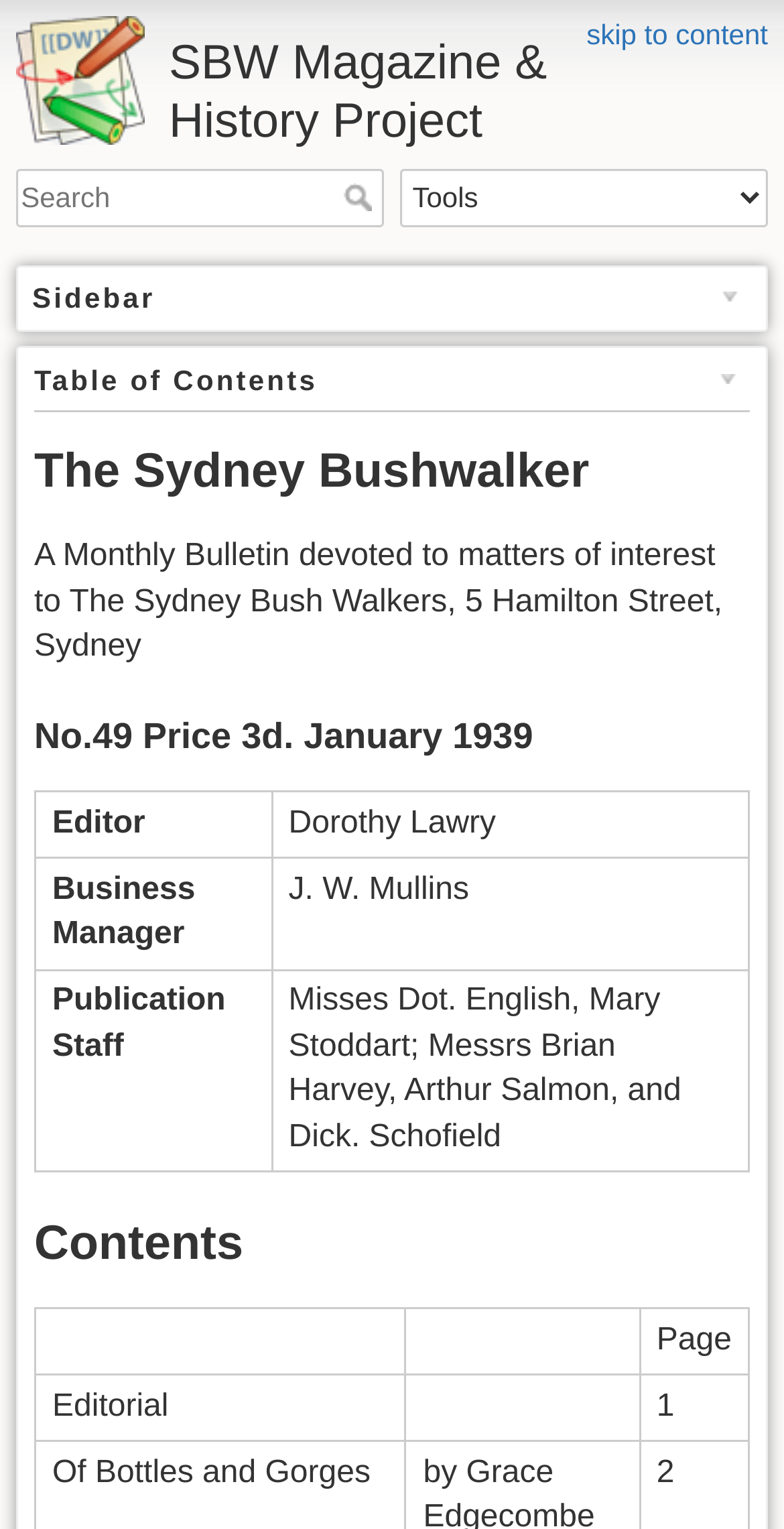Provide a thorough description of the webpage's content and layout.

This webpage is about the SBW Magazine & History Project. At the top, there is a link to "skip to content" and a heading with the title "SBW Magazine & History Project". Below the title, there is a search bar with a textbox and a "Search" button. To the right of the search bar, there is a combobox labeled "Tools".

On the left side of the page, there is a navigation menu labeled "Sidebar" with several headings, including "Table of Contents", "The Sydney Bushwalker", and "Contents". Below the "Contents" heading, there is a table with three rows, listing the editorial staff, including the editor, business manager, and publication staff, along with their names.

The main content of the page appears to be a bulletin from January 1939, with a heading "No.49 Price 3d." and a description "A Monthly Bulletin devoted to matters of interest to The Sydney Bush Walkers, 5 Hamilton Street, Sydney". The bulletin contains a table of contents with editorial and page numbers.